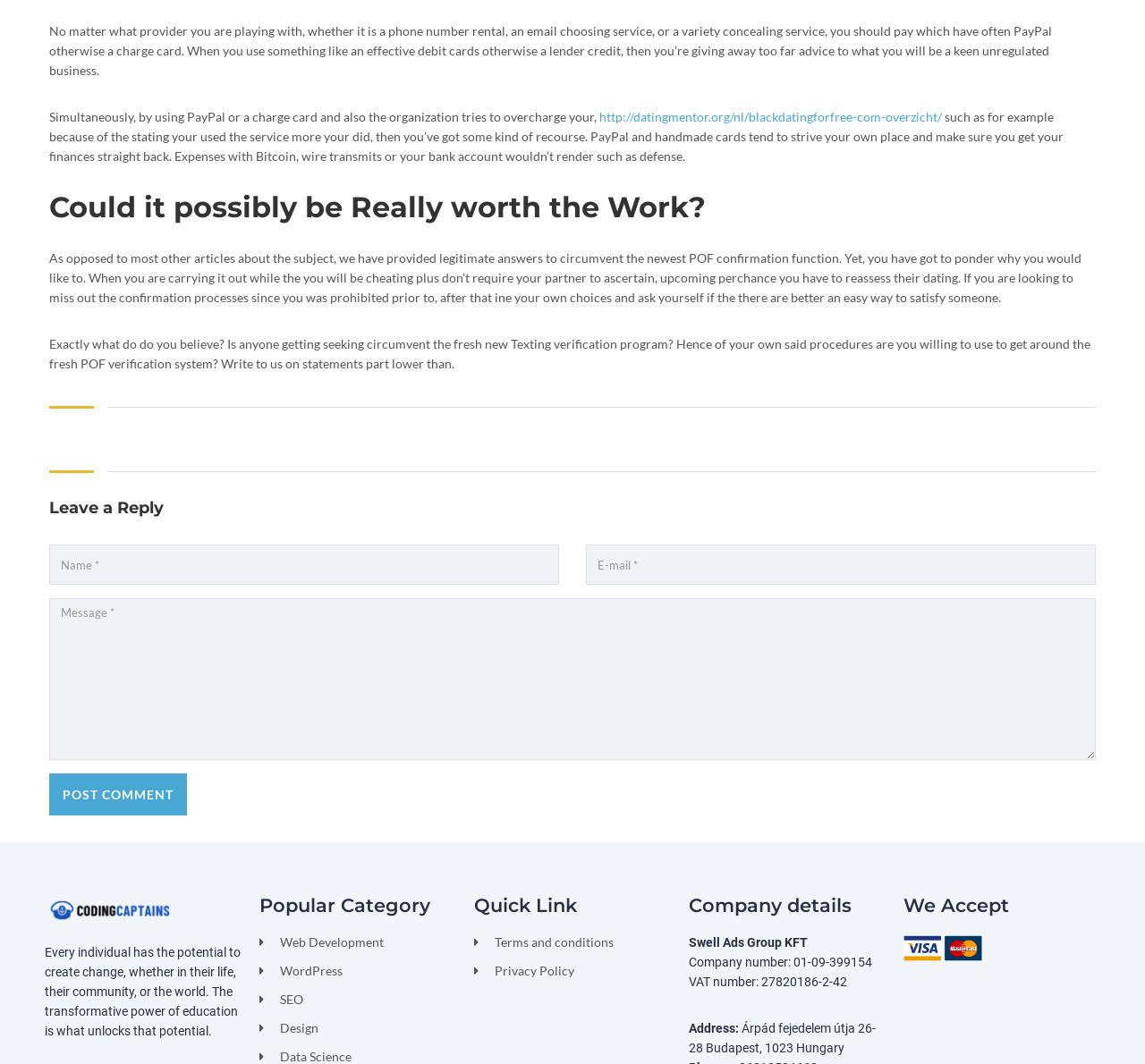Locate the bounding box coordinates of the clickable part needed for the task: "Visit the Web Development category".

[0.227, 0.877, 0.398, 0.895]